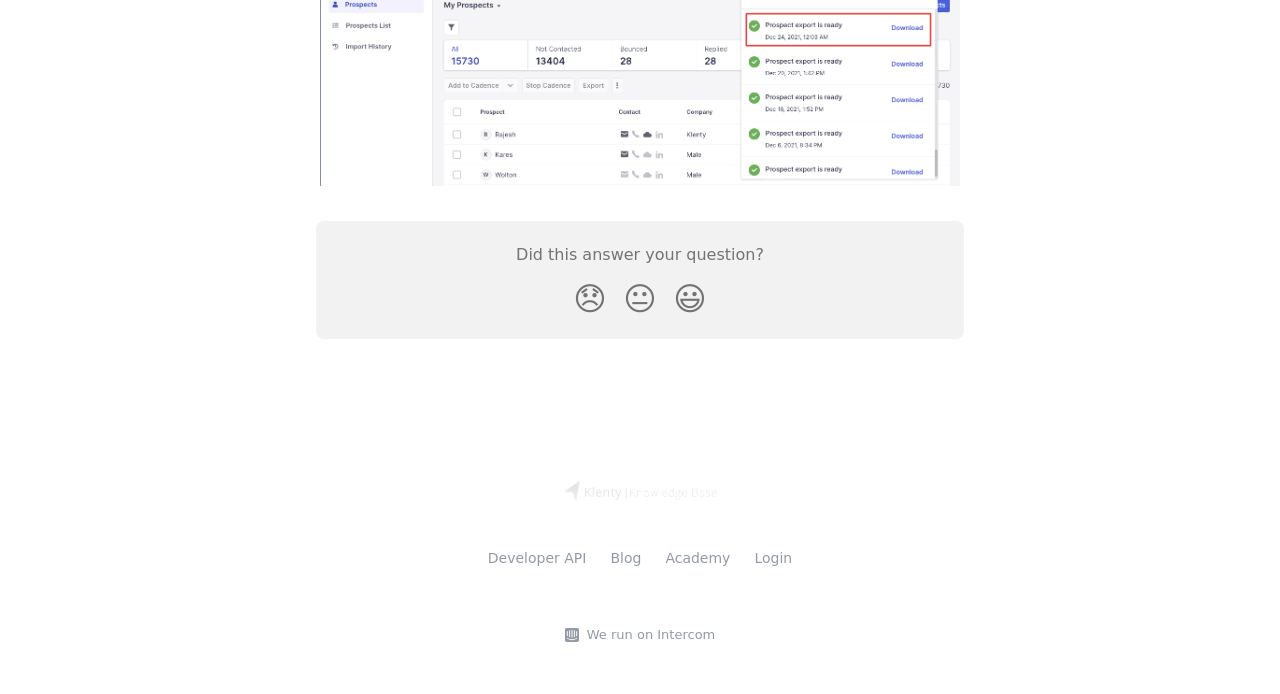Kindly respond to the following question with a single word or a brief phrase: 
What is the icon name above the 'We run on Intercom' link?

Intercom